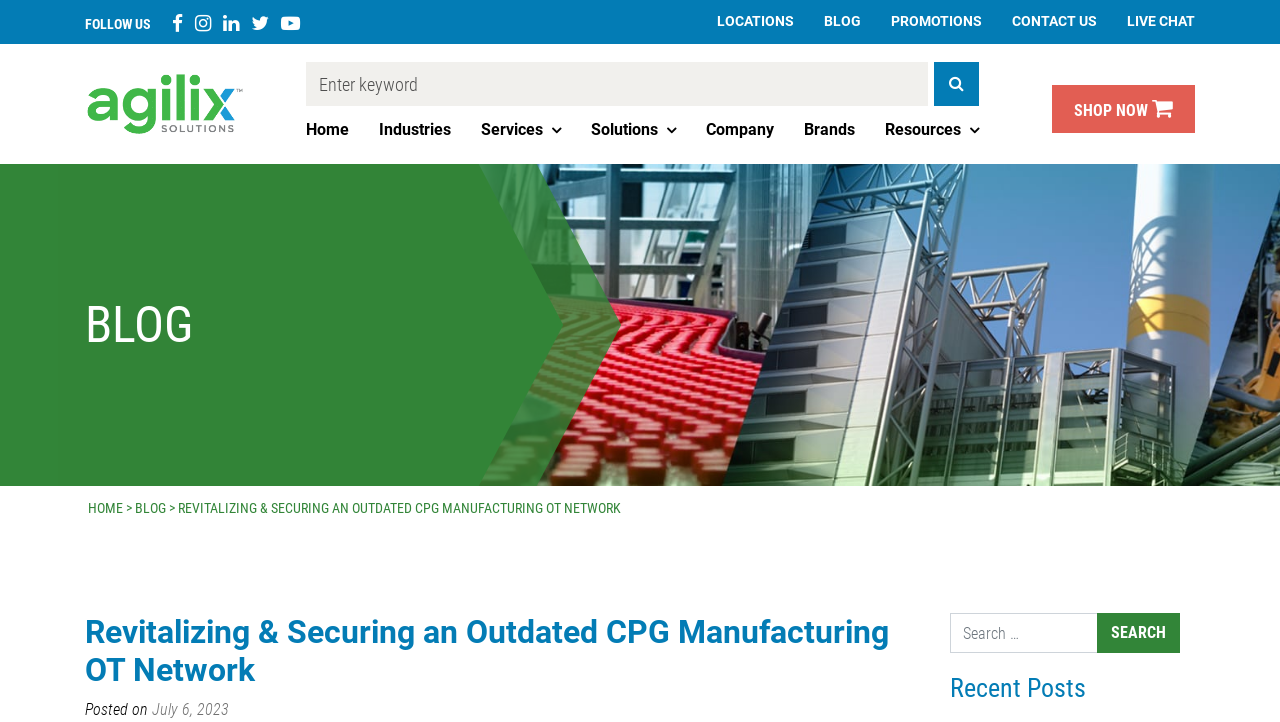Provide a comprehensive description of the webpage.

The webpage is about Agilix Solutions and Applied Technologies joining forces to help a CPG manufacturing client optimize and secure their OT network. 

At the top left corner, there is a "FOLLOW US" text, followed by five social media links: Facebook, Instagram, Linkedin, Twitter, and YouTube. 

To the right of these social media links, there are six navigation links: LOCATIONS, BLOG, PROMOTIONS, CONTACT US, and LIVE CHAT. 

Below these navigation links, there is a main navigation section with a search box and several links, including Agilix Solutions, Home, Industries, Services, Solutions, Company, Brands, and Resources. 

On the right side of the main navigation section, there is a "SHOP NOW" button. 

Below the main navigation section, there is a large image that spans the entire width of the page, with a caption "Agilix Solutions | Products & Services". 

Below the image, there are two columns of content. The left column has a "BLOG" heading, followed by a link to a blog post titled "REVITALIZING & SECURING AN OUTDATED CPG MANUFACTURING OT NETWORK". The blog post has a heading, a posted date of July 6, 2023, and a brief summary. 

The right column has a search box with a label "Search for:", a search button, and a heading "Recent Posts".